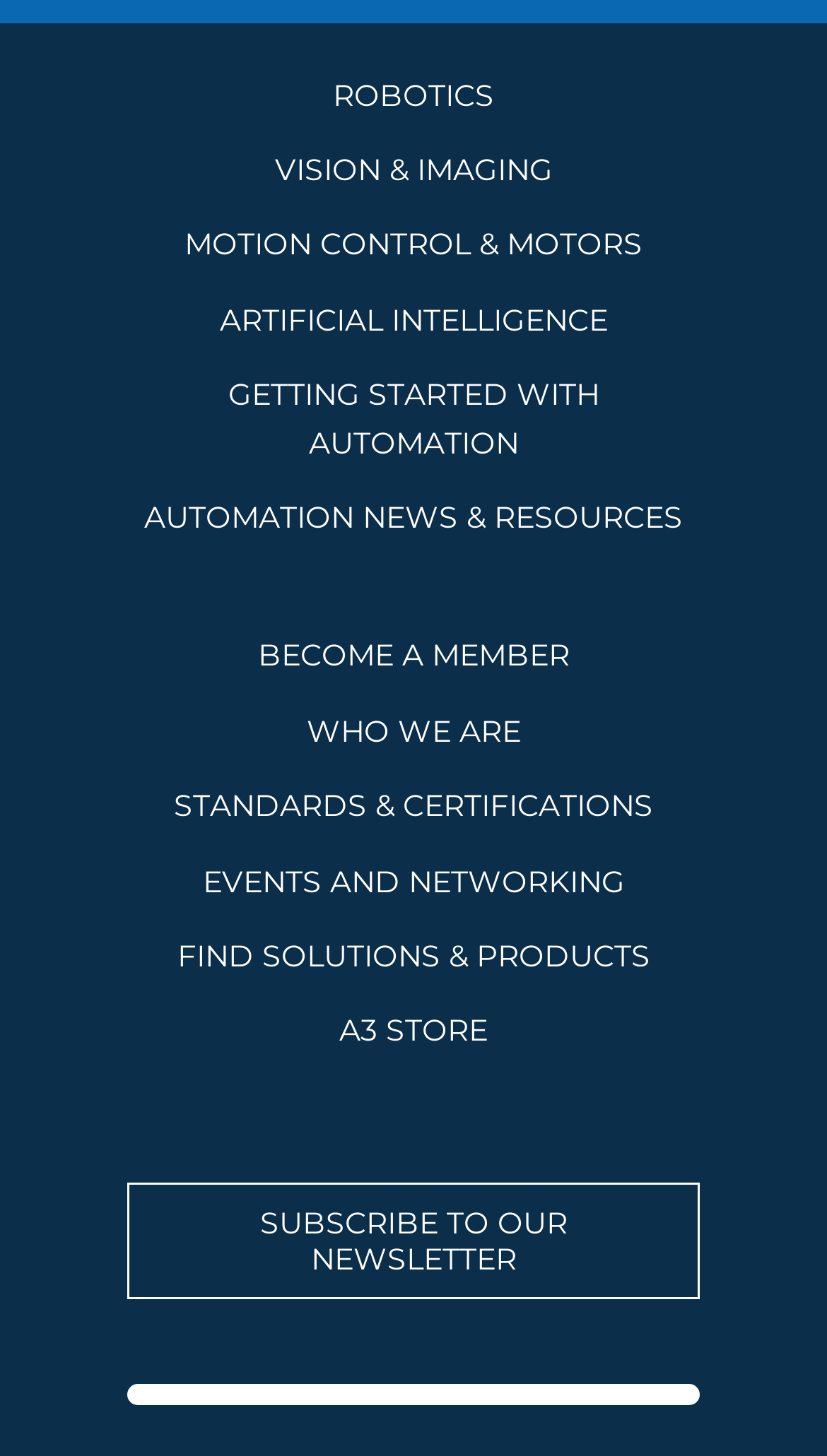Identify the bounding box coordinates necessary to click and complete the given instruction: "Explore robotics".

[0.403, 0.052, 0.597, 0.078]